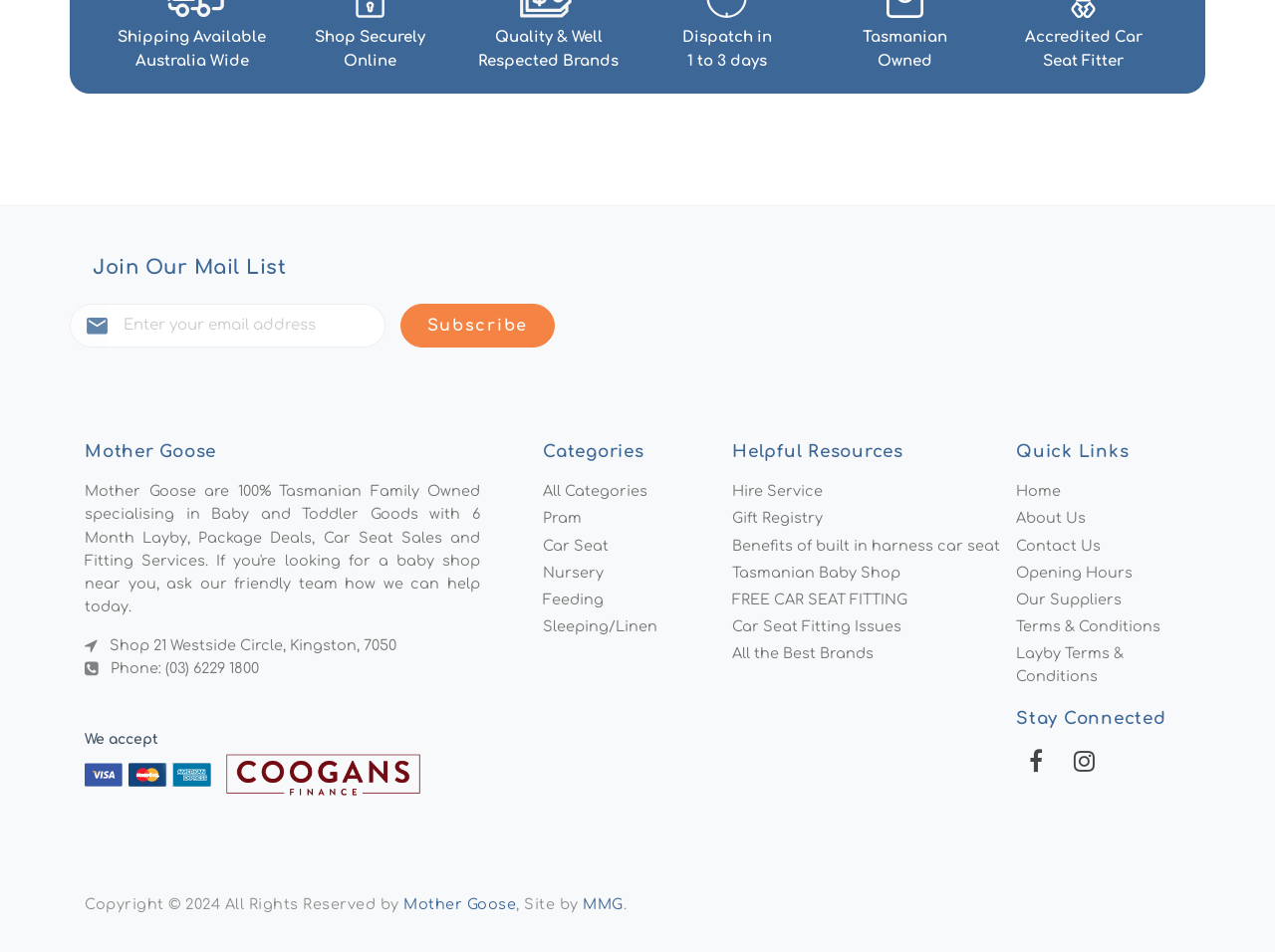Please determine the bounding box coordinates for the element that should be clicked to follow these instructions: "Follow on Facebook".

[0.797, 0.785, 0.828, 0.818]